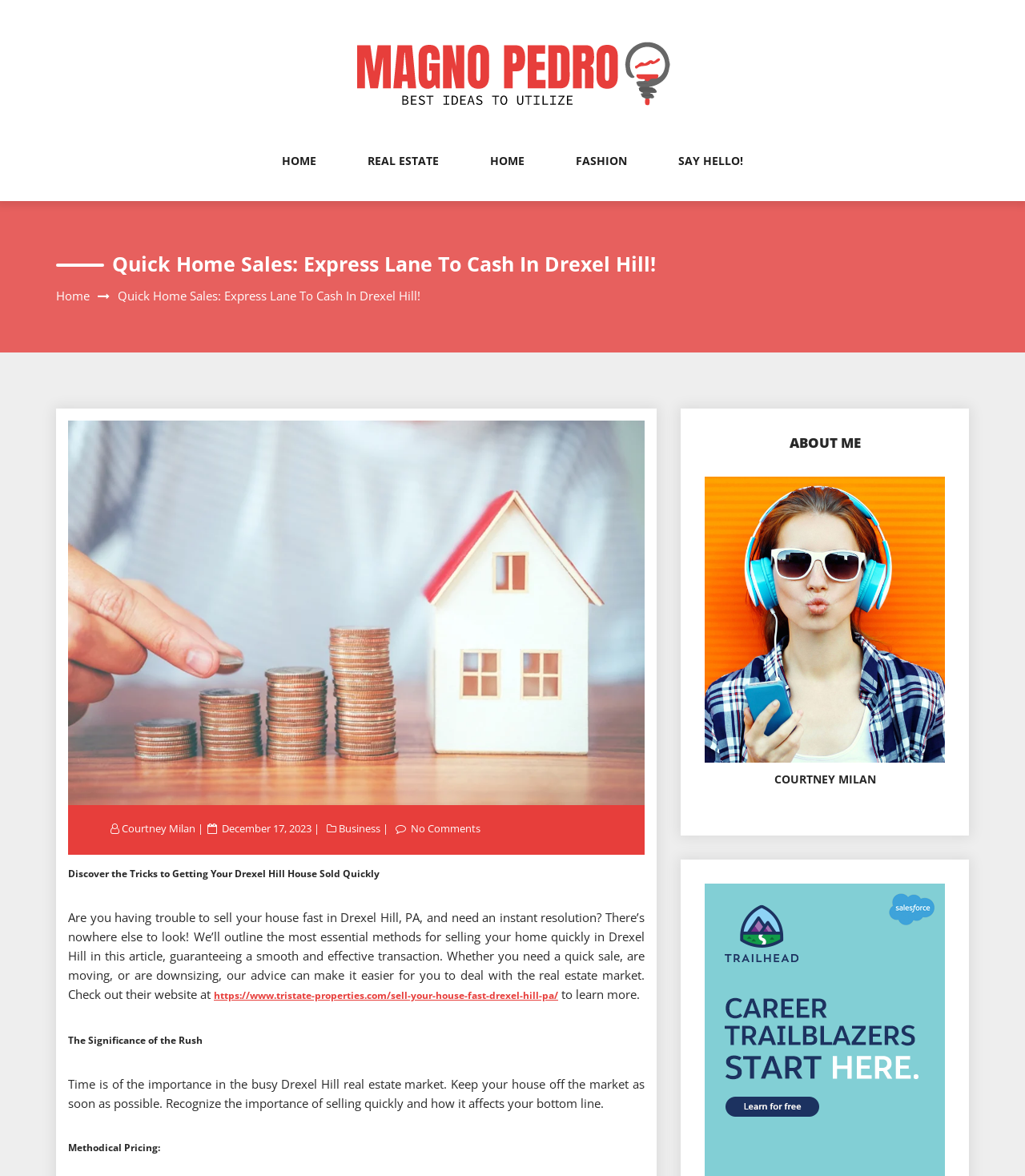Determine the bounding box coordinates of the element that should be clicked to execute the following command: "Send an email to elanzifactory@gmail.com".

None